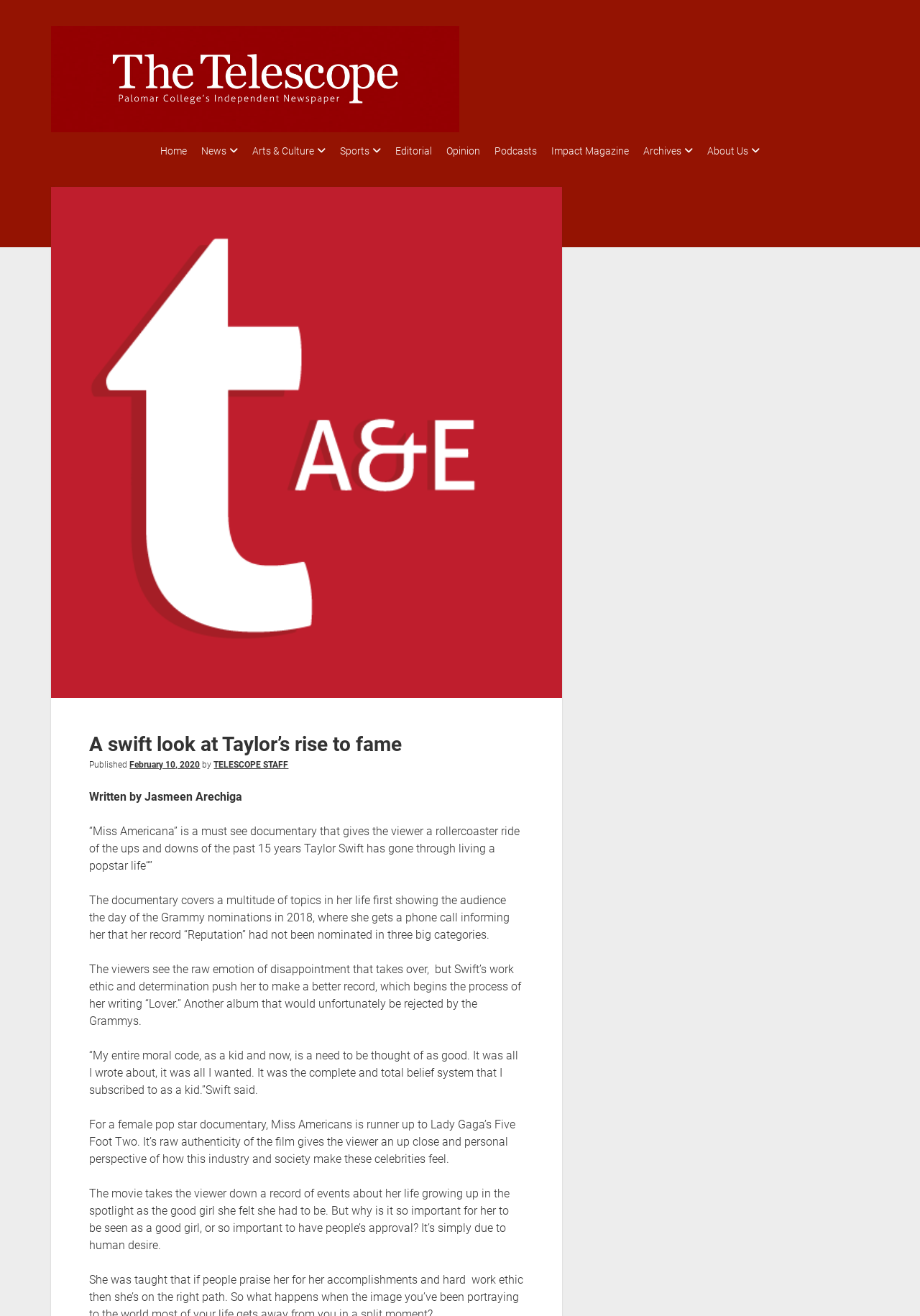Locate the bounding box coordinates of the element to click to perform the following action: 'View all posts by Luke Russell'. The coordinates should be given as four float values between 0 and 1, in the form of [left, top, right, bottom].

None